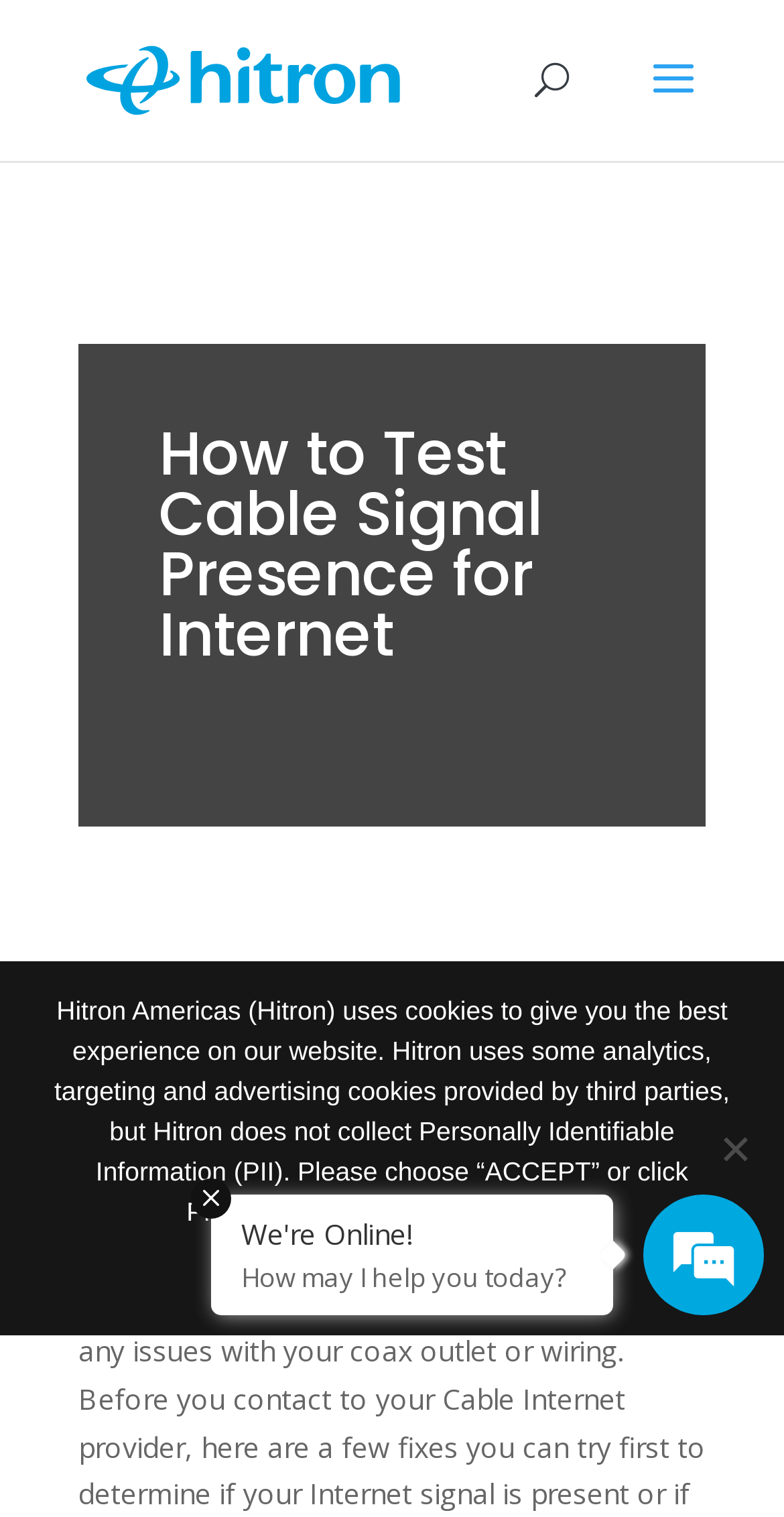Based on the image, give a detailed response to the question: What is the tone of the chat-like section?

The tone of the chat-like section, which says 'How may I help you today?', is helpful and inviting, suggesting that the website is willing to assist users with their queries.